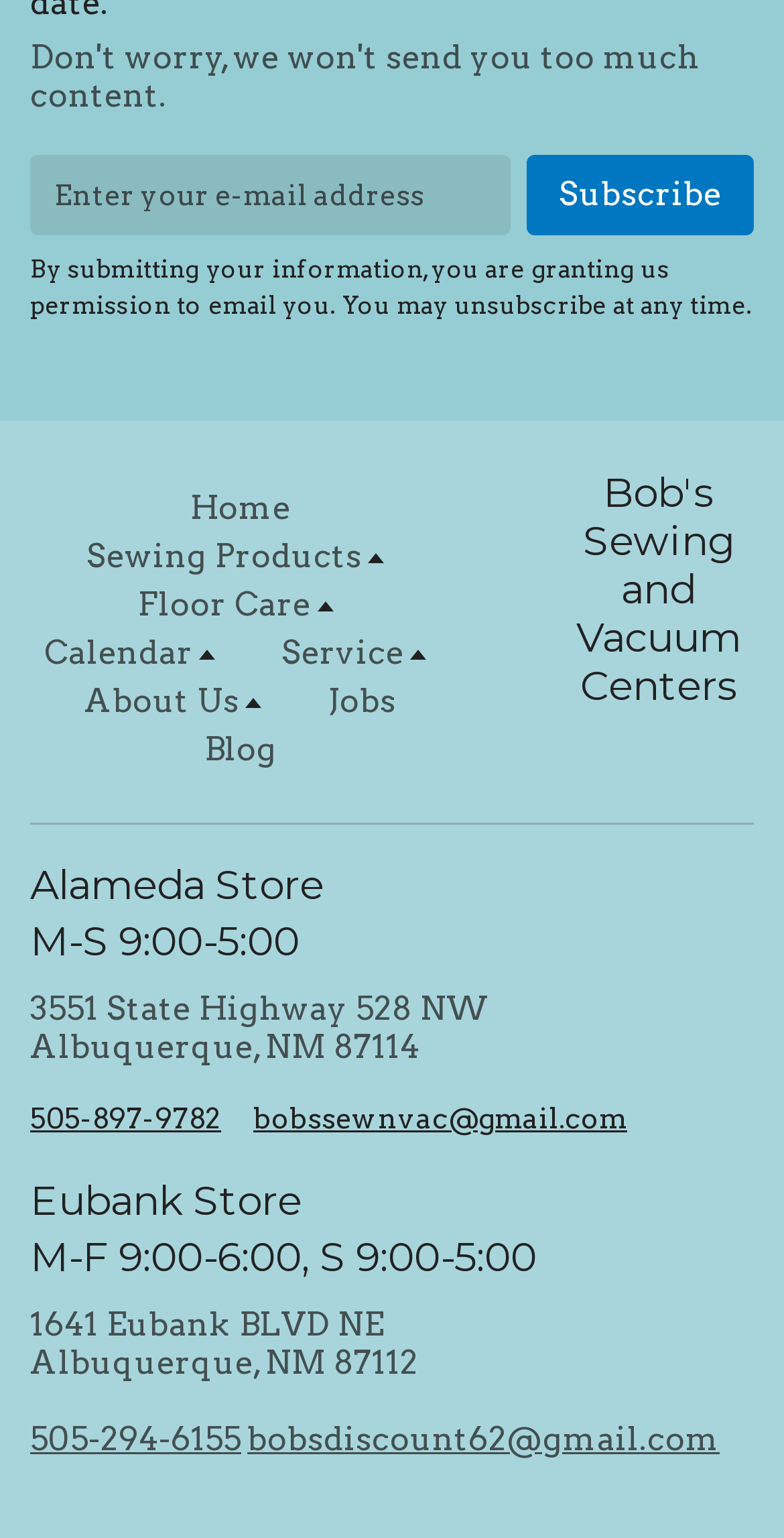Find the bounding box coordinates for the area you need to click to carry out the instruction: "Call the Alameda store". The coordinates should be four float numbers between 0 and 1, indicated as [left, top, right, bottom].

[0.038, 0.714, 0.282, 0.741]